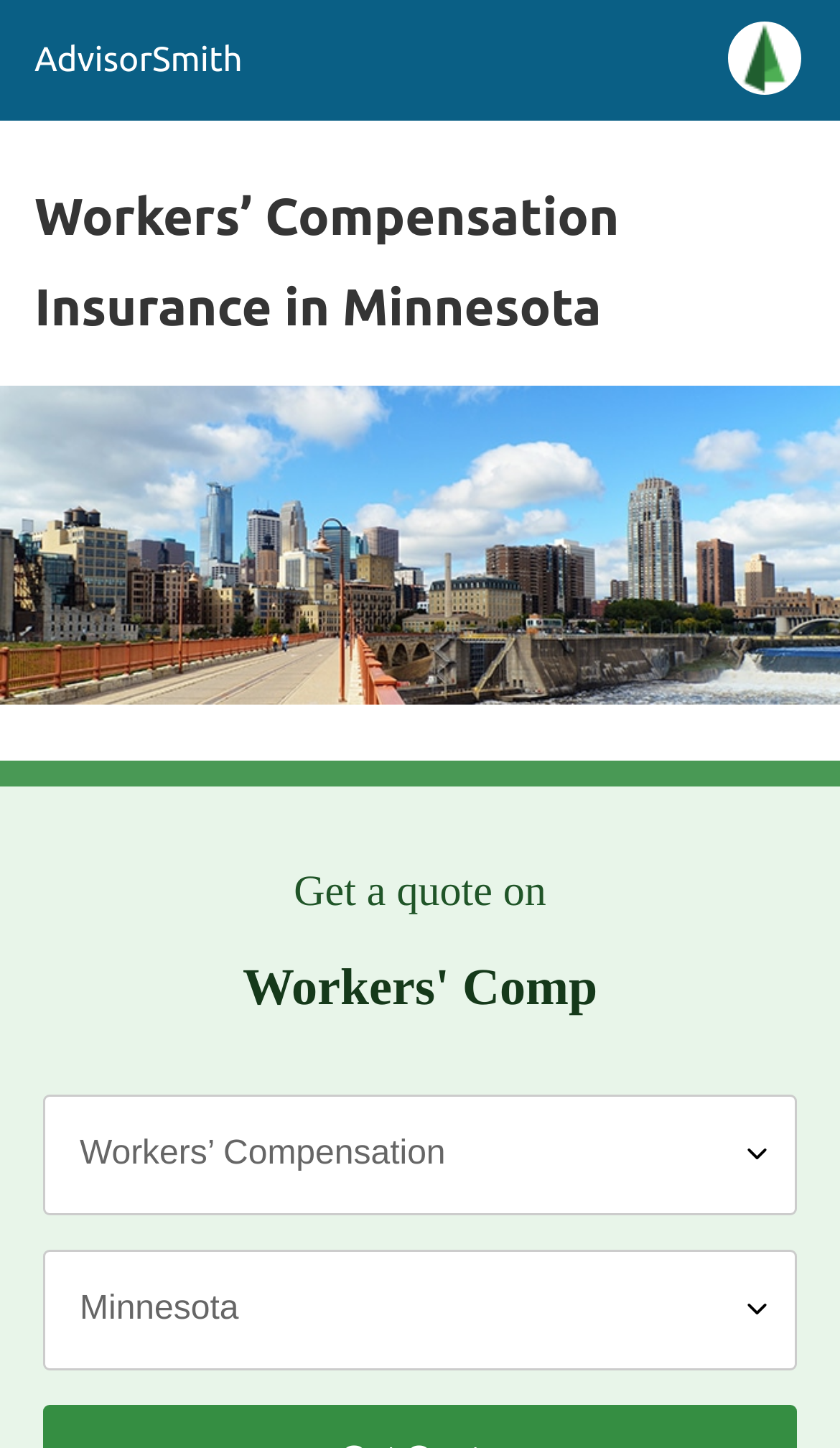What is the main topic of the image on this webpage?
Provide an in-depth answer to the question, covering all aspects.

The image has a title 'Workers' Compensation Insurance in Minnesota', which indicates that the image is related to Workers' Compensation Insurance, likely illustrating the concept or importance of this type of insurance.